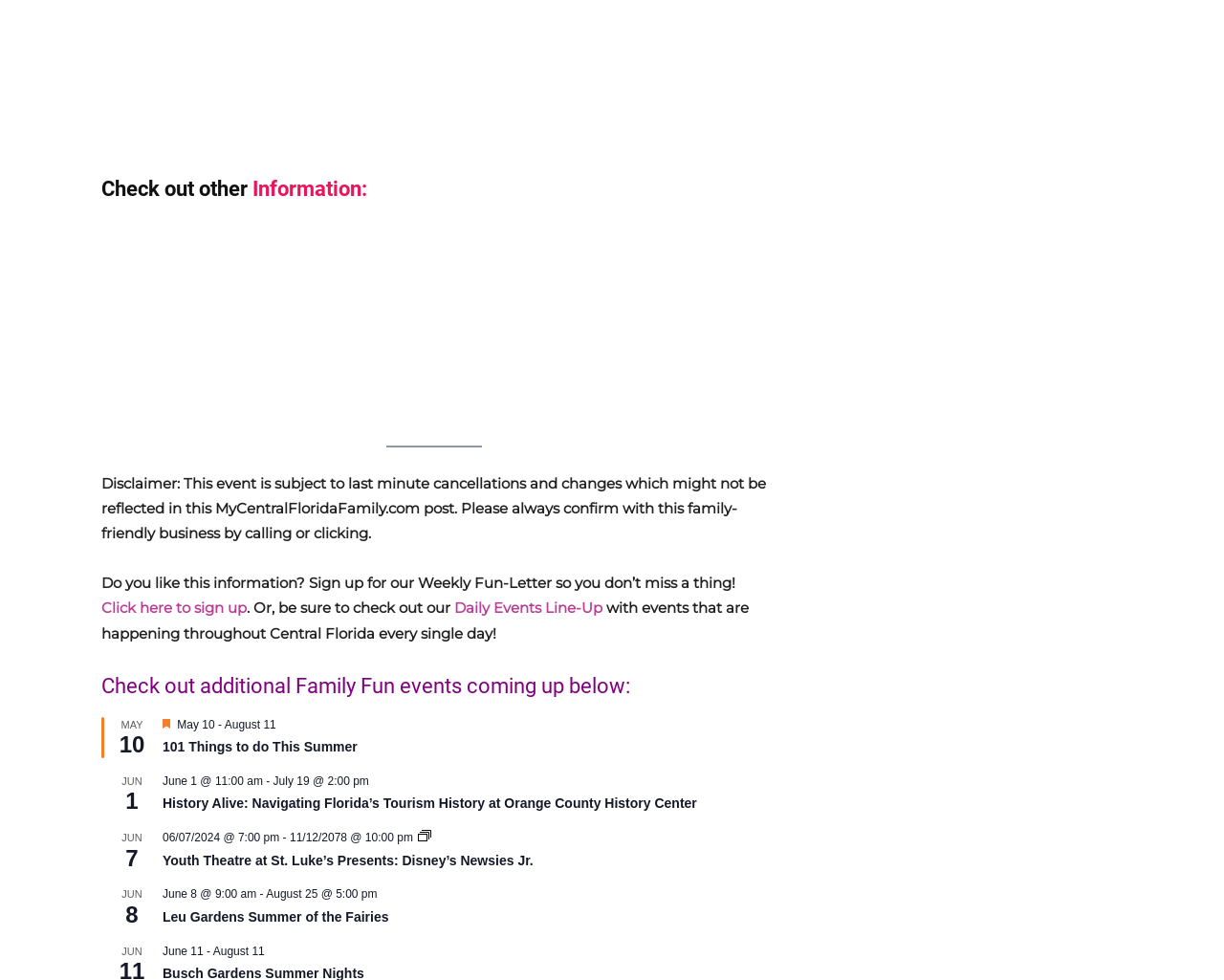Locate the bounding box coordinates of the area where you should click to accomplish the instruction: "Click the 'Download Setup' button".

None